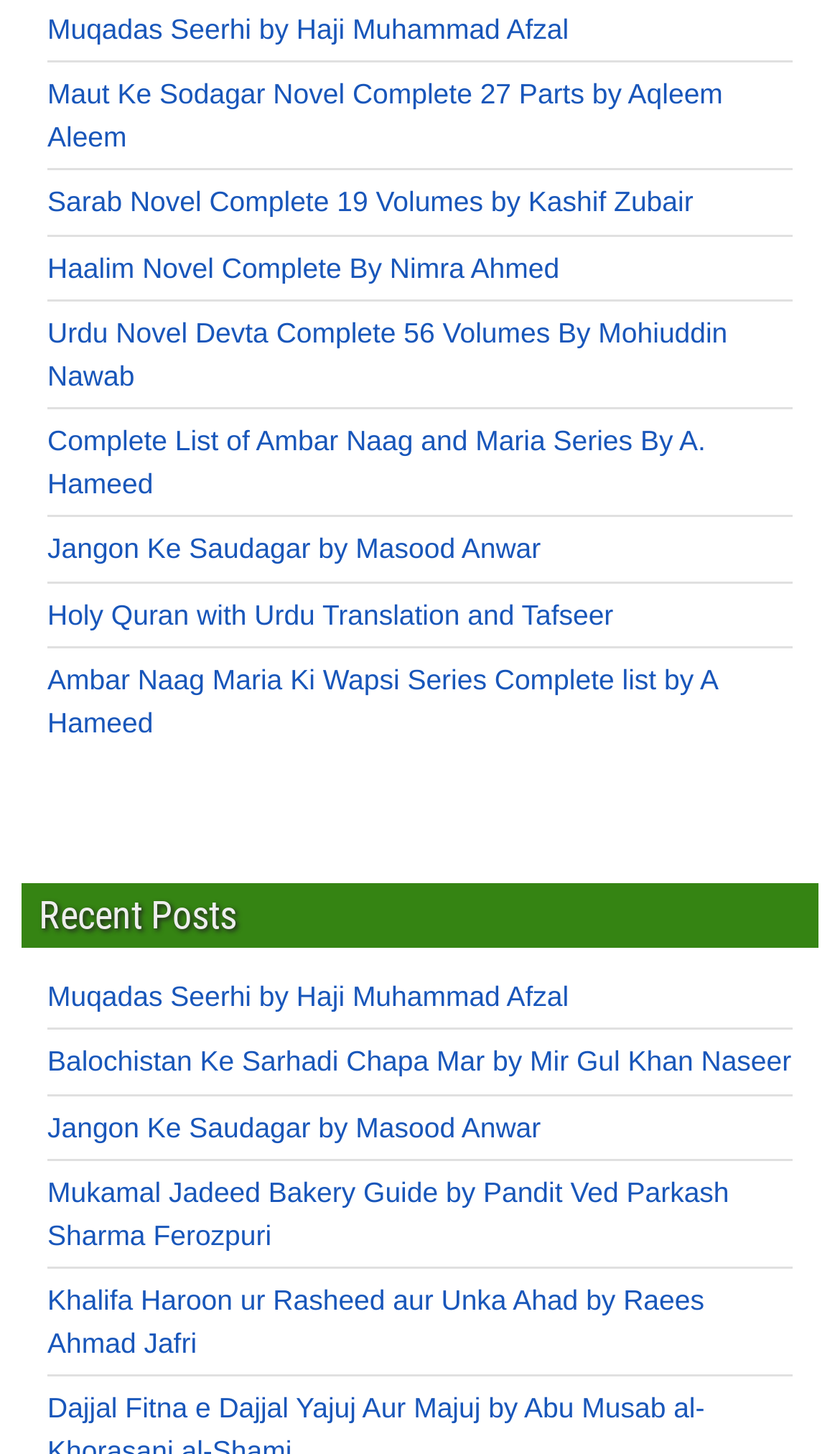What is the last novel listed?
Using the image as a reference, give an elaborate response to the question.

The last novel listed is 'Khalifa Haroon ur Rasheed aur Unka Ahad by Raees Ahmad Jafri' which is a link element with bounding box coordinates [0.056, 0.884, 0.838, 0.935].